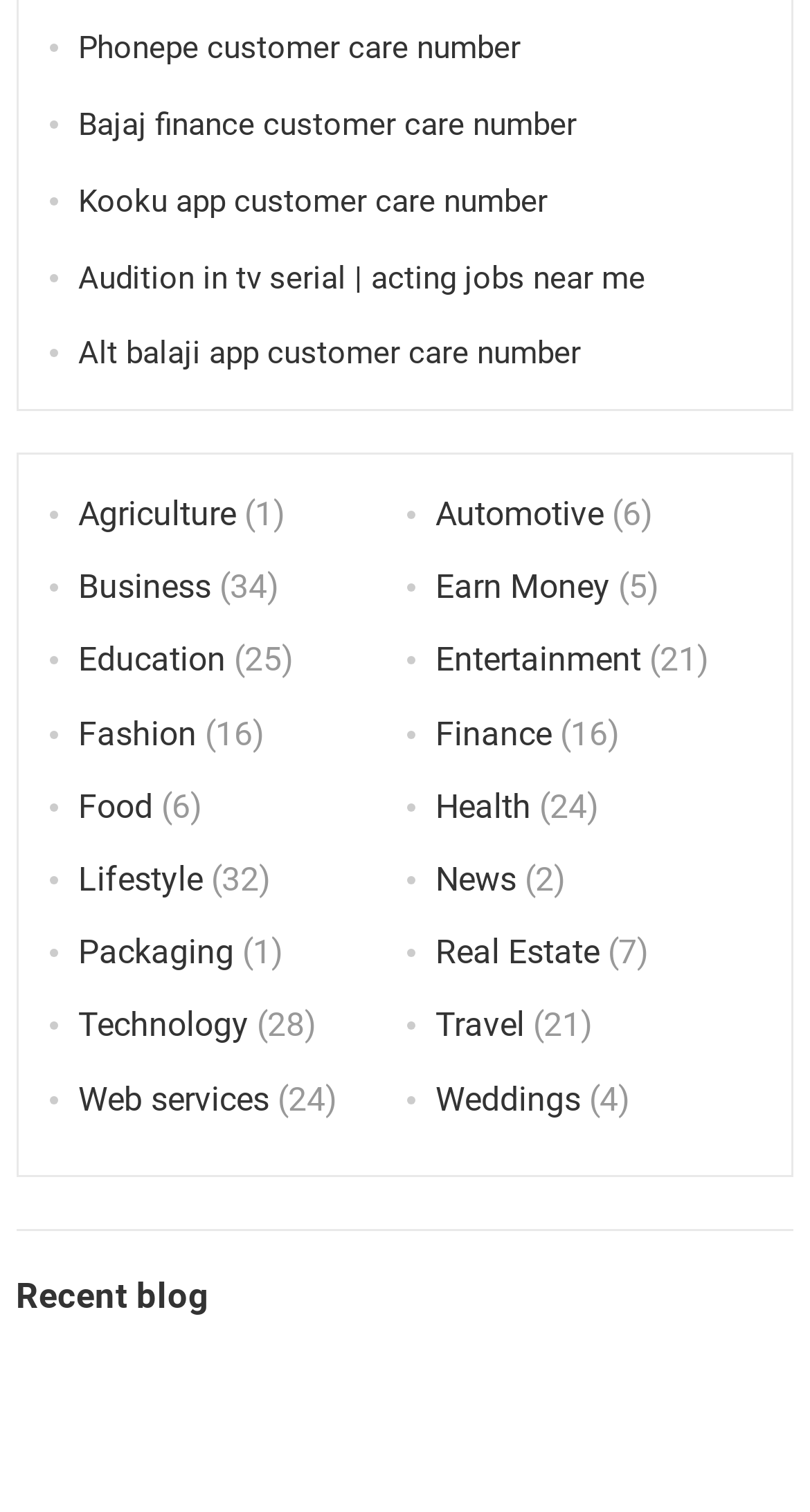Please find the bounding box coordinates of the clickable region needed to complete the following instruction: "View Agriculture". The bounding box coordinates must consist of four float numbers between 0 and 1, i.e., [left, top, right, bottom].

[0.097, 0.327, 0.292, 0.353]